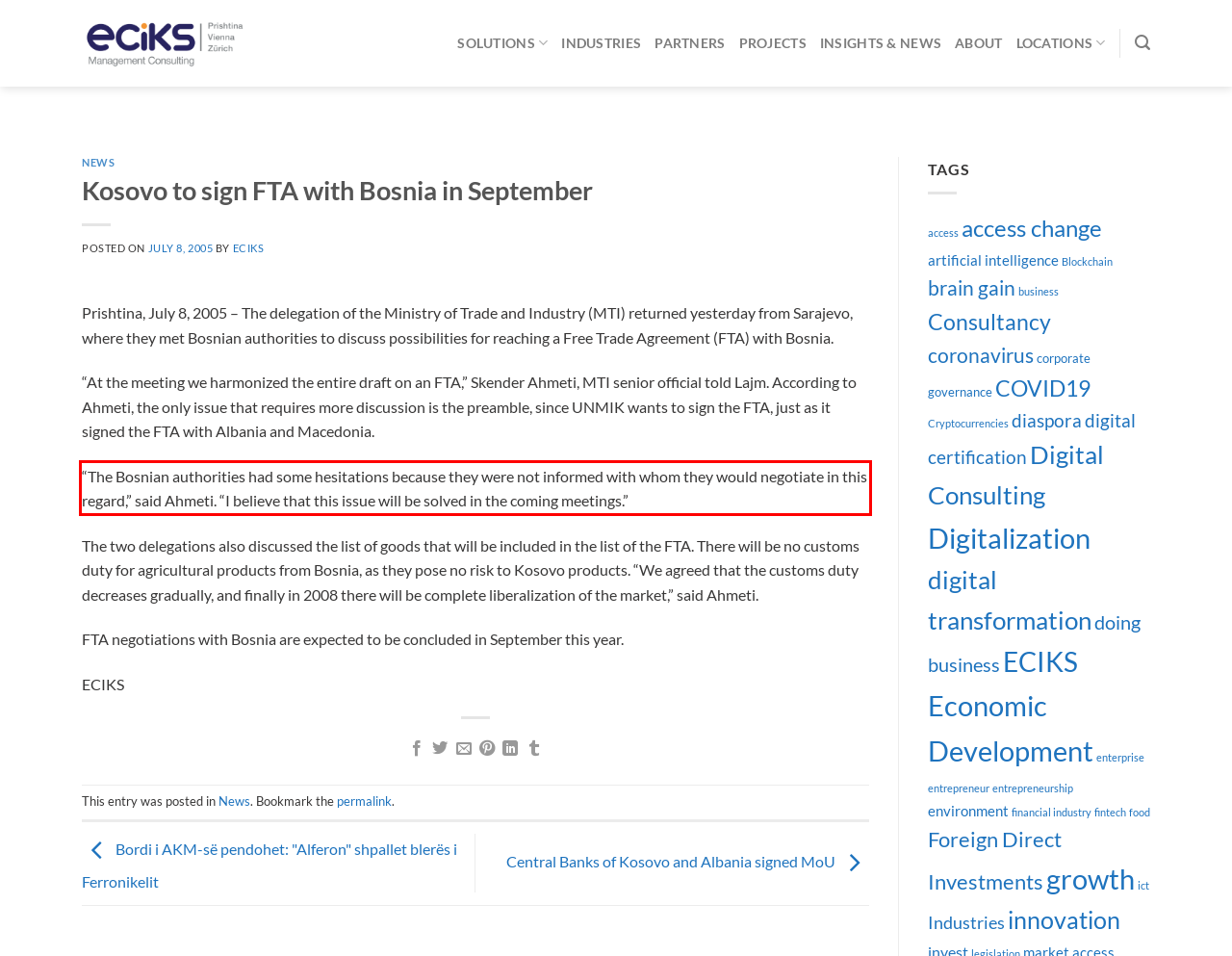You have a screenshot of a webpage with a UI element highlighted by a red bounding box. Use OCR to obtain the text within this highlighted area.

“The Bosnian authorities had some hesitations because they were not informed with whom they would negotiate in this regard,” said Ahmeti. “I believe that this issue will be solved in the coming meetings.”